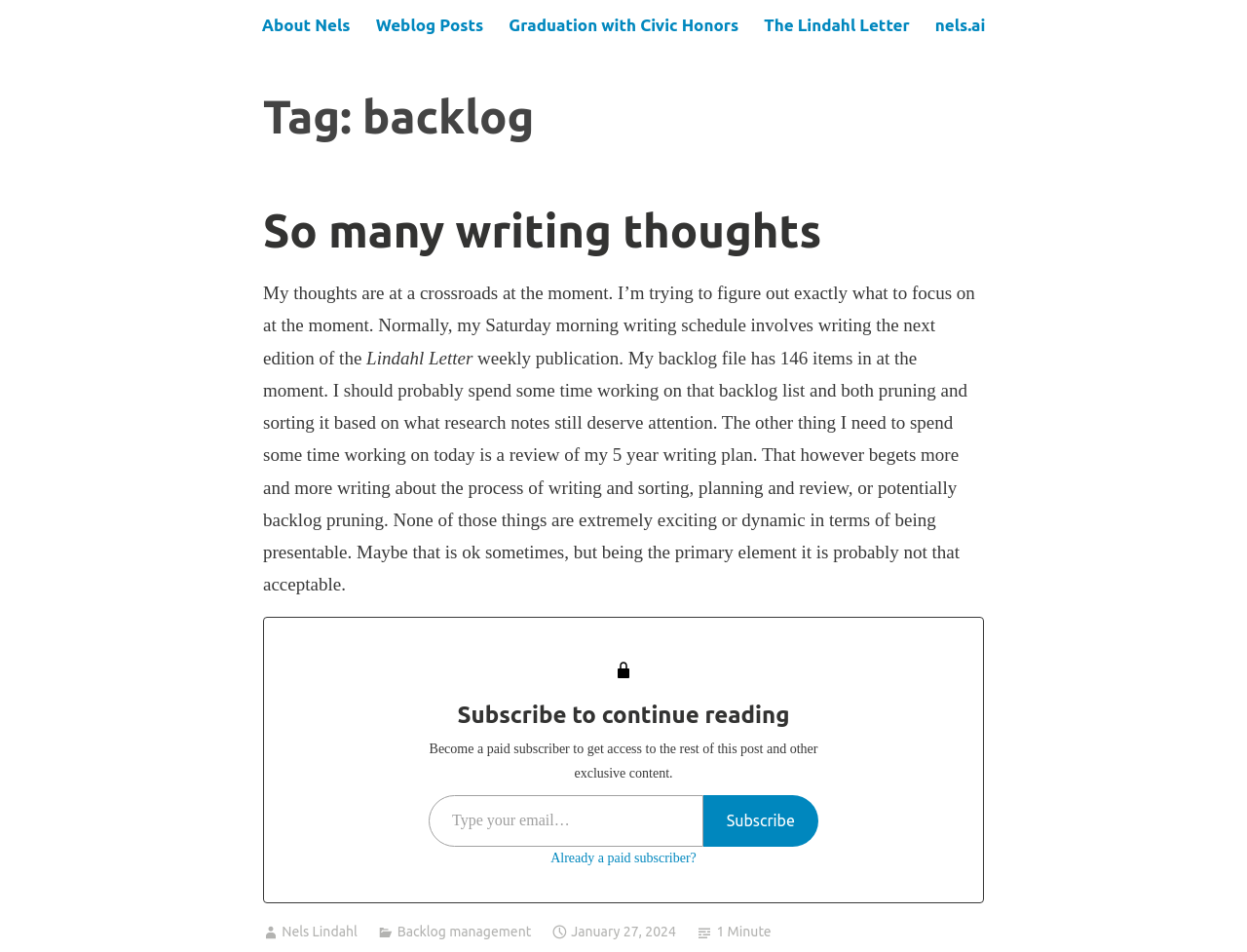Bounding box coordinates should be provided in the format (top-left x, top-left y, bottom-right x, bottom-right y) with all values between 0 and 1. Identify the bounding box for this UI element: The Lindahl Letter

[0.61, 0.007, 0.732, 0.047]